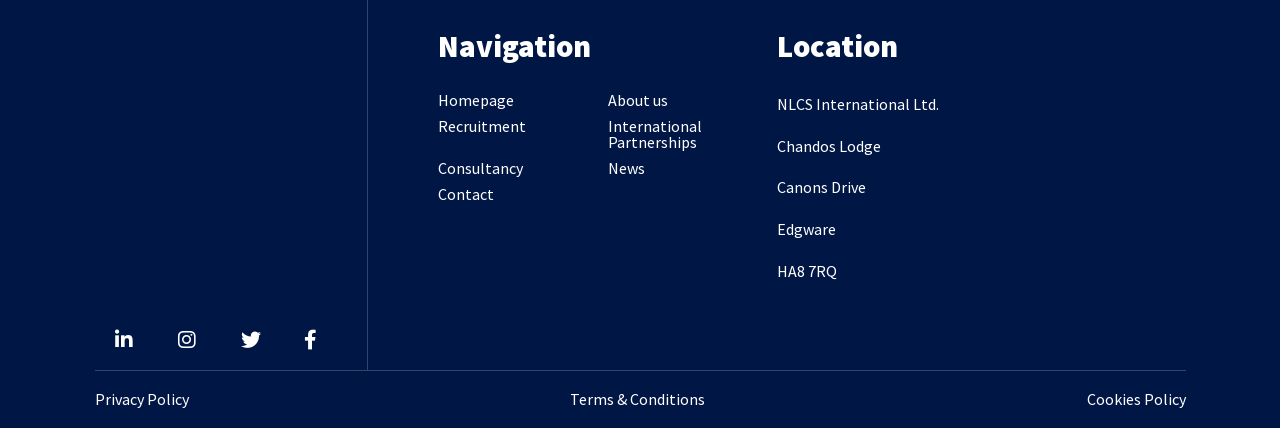Determine the bounding box coordinates for the area that should be clicked to carry out the following instruction: "View LinkedIn profile".

[0.089, 0.772, 0.104, 0.819]